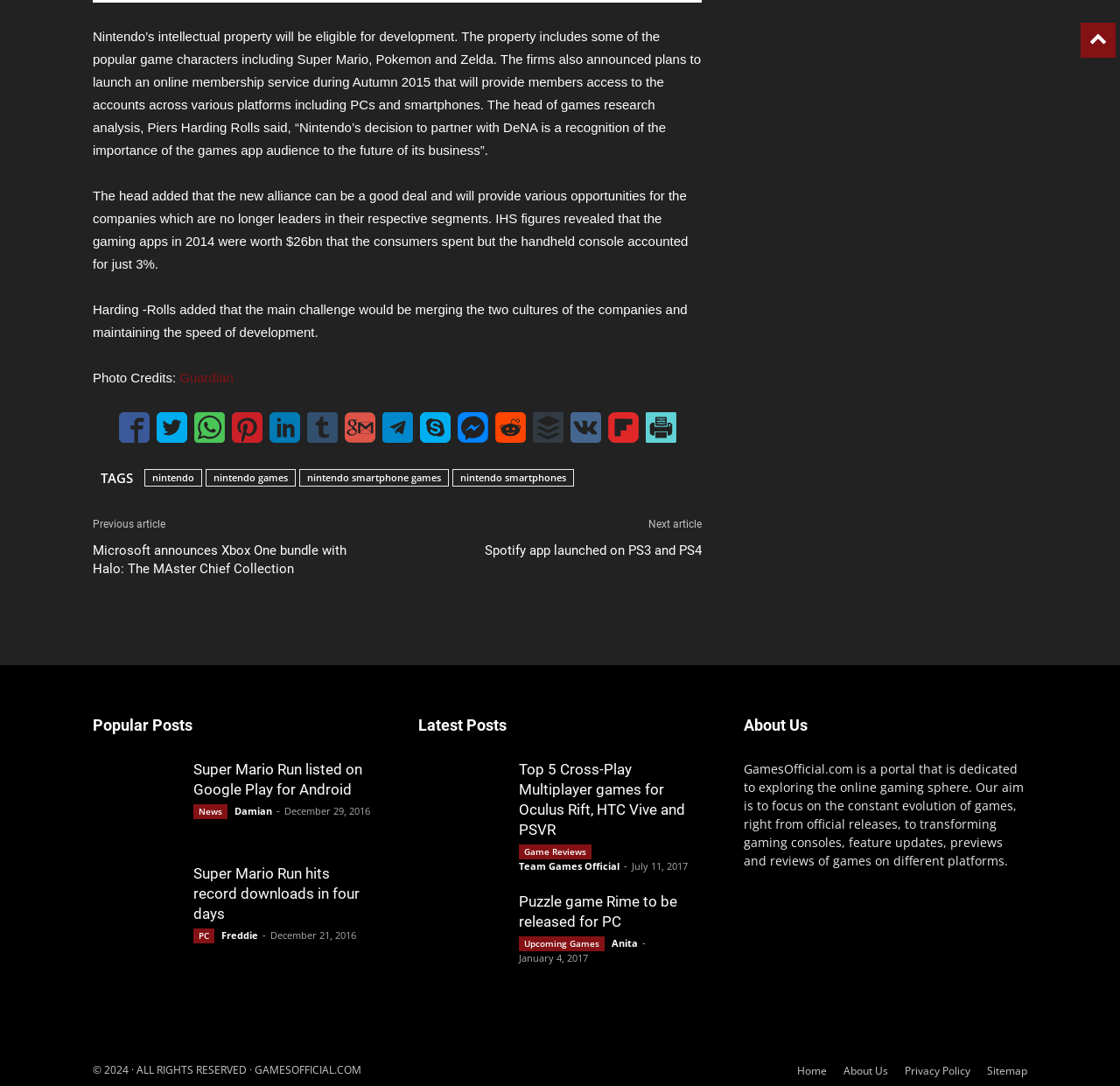What is the purpose of the links at the bottom of the page?
Based on the visual information, provide a detailed and comprehensive answer.

The links at the bottom of the page, such as 'Share on Facebook', 'Tweet', and 'Share on WhatsApp', are likely intended to allow users to share the article on various social media platforms.